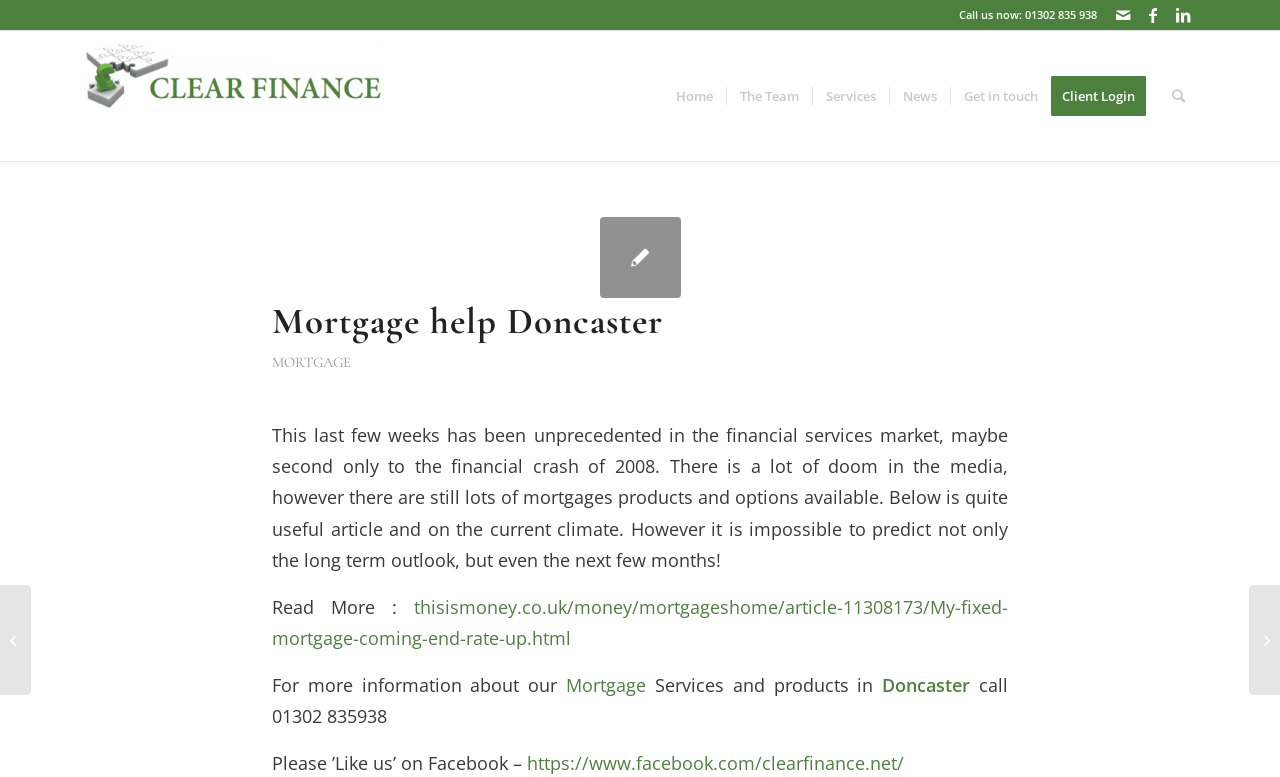Summarize the webpage in an elaborate manner.

The webpage is about Clear Finance, a financial services company based in Doncaster, specializing in mortgage and life cover. At the top of the page, there are three social media links to Mail, Facebook, and LinkedIn, aligned horizontally. Below them, there is a call-to-action button "Call us now" with a phone number. 

To the left of the call-to-action button, there is a company logo and a link to the company's homepage. Above the logo, there is a navigation menu with six items: Home, The Team, Services, News, Get in touch, and Client Login. Each menu item is a link.

The main content of the page is divided into two sections. The first section has a heading "Mortgage help Doncaster" and a brief article discussing the current state of the financial services market. The article mentions that despite the doom and gloom in the media, there are still many mortgage products and options available. Below the article, there is a "Read More" link to an external article on thisismoney.co.uk.

The second section appears to be a promotional area with a link to the company's mortgage services and a call to action to contact them for more information. There is also a request to "Like us" on Facebook, with a link to the company's Facebook page.

On the left and right sides of the page, there are two more links: "Save money on your Mortgage Doncaster" and "Pension help Doncaster", respectively.